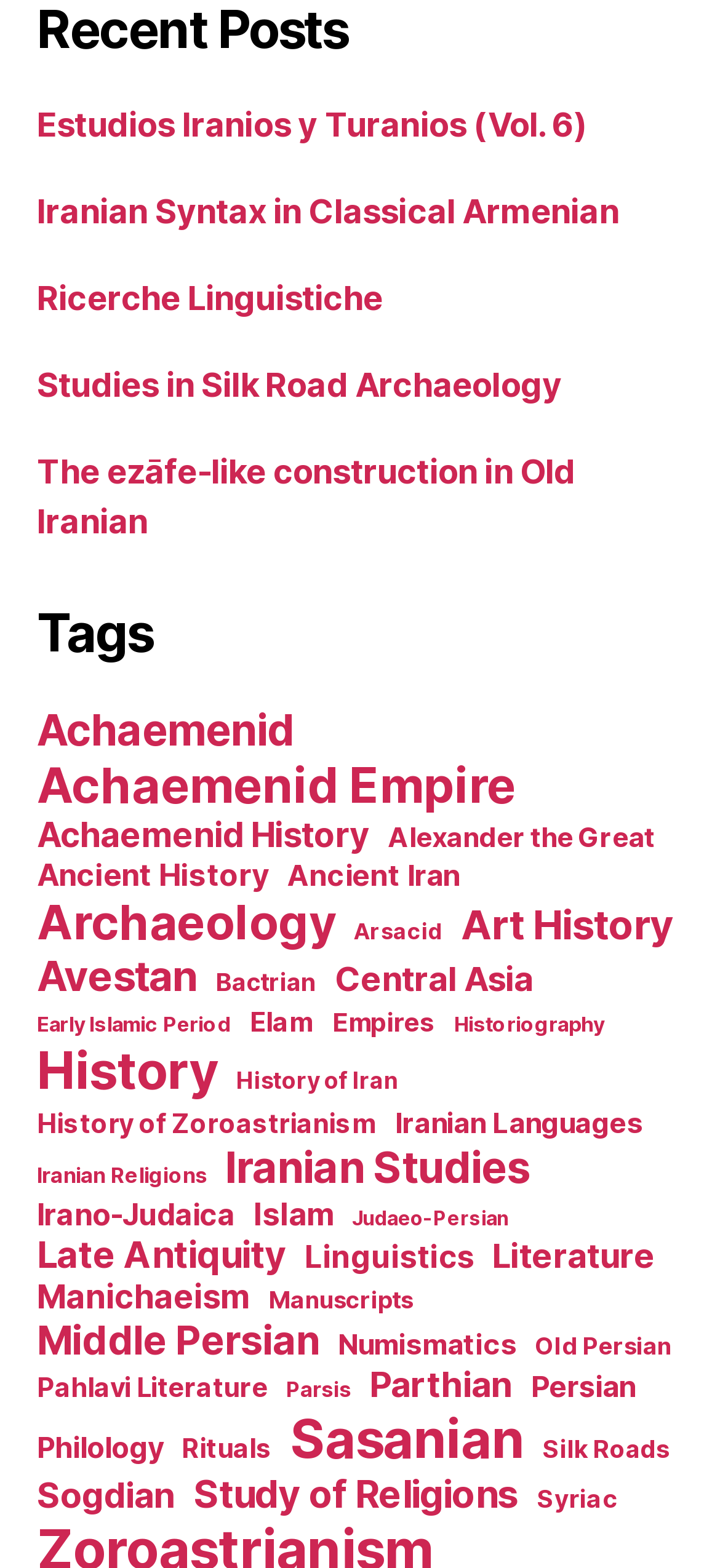What is the title of the first recent post?
Answer the question with a single word or phrase by looking at the picture.

Estudios Iranios y Turanios (Vol. 6)